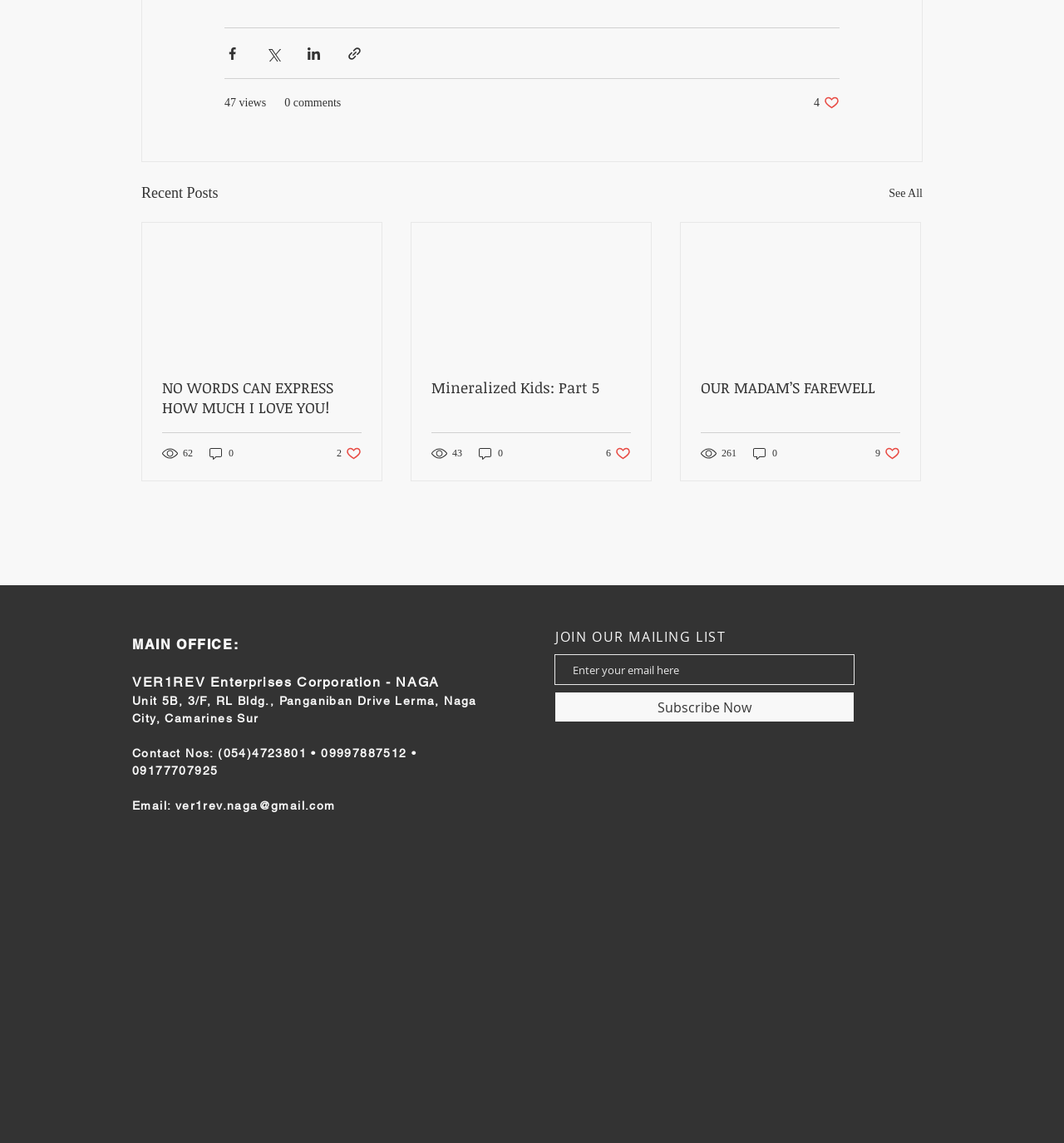Kindly determine the bounding box coordinates for the area that needs to be clicked to execute this instruction: "Share via Facebook".

[0.211, 0.04, 0.226, 0.054]